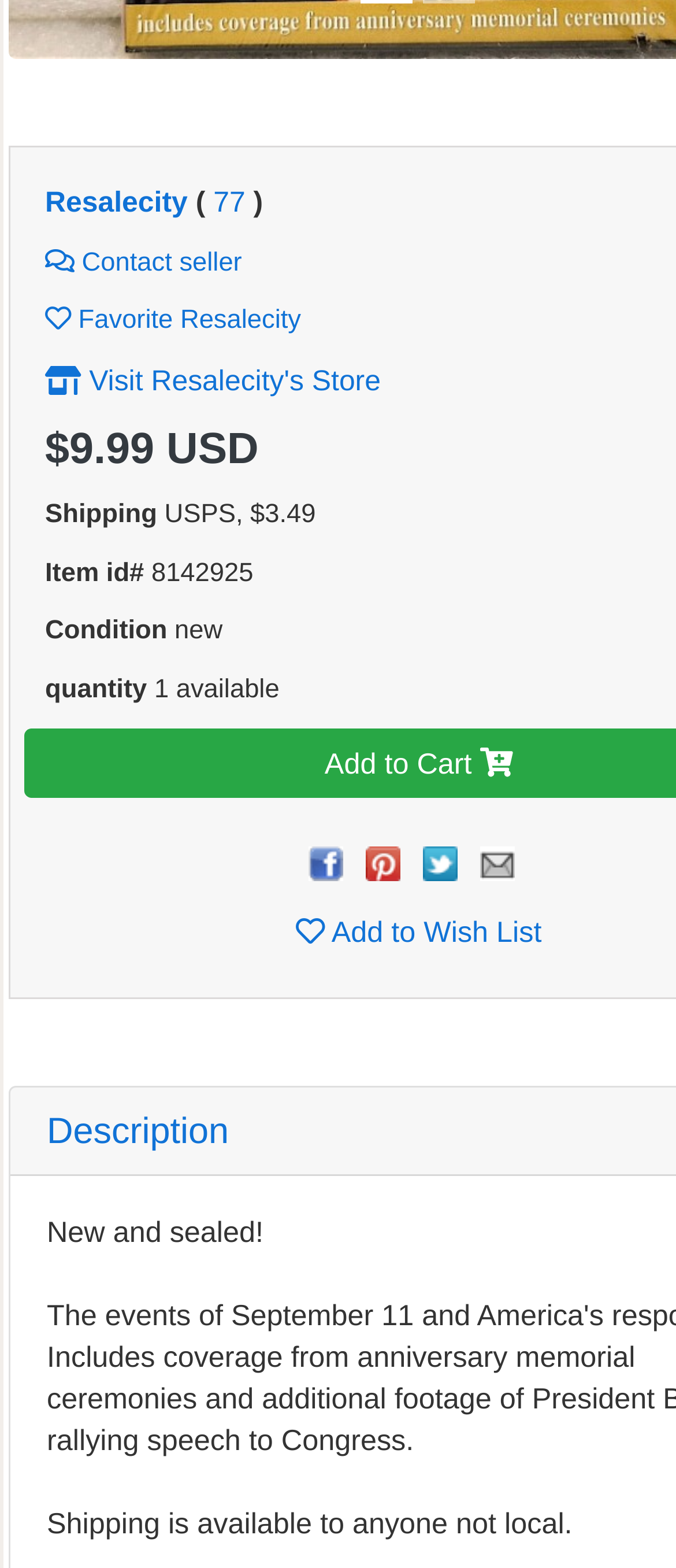Review the image closely and give a comprehensive answer to the question: How many items are available?

The quantity of the item is mentioned in the static text element with the text '1 available', which is located below the condition information.